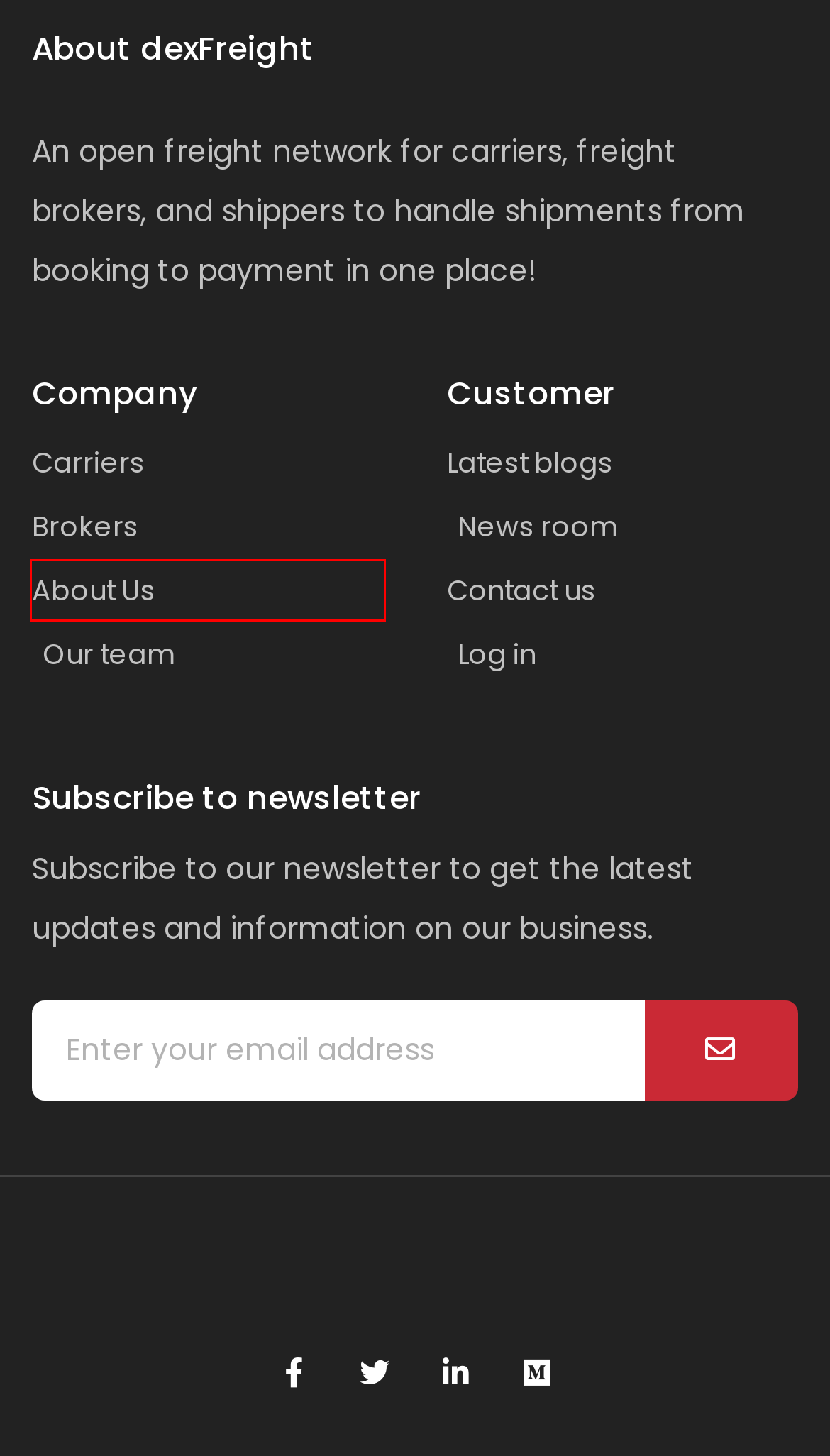Given a webpage screenshot with a red bounding box around a particular element, identify the best description of the new webpage that will appear after clicking on the element inside the red bounding box. Here are the candidates:
A. News - dexFreight
B. Brokers - dexFreight
C. Logistics Network - dexFreight
D. dexFreight Integrates with SkyAngel to Enhance Freight Monitoring
E. Decentralized Finance Can Bridge the Liquidity Gaps for Small and Medium Sized Companies
F. Carriers - dexFreight
G. Team - dexFreight
H. About - dexFreight

H